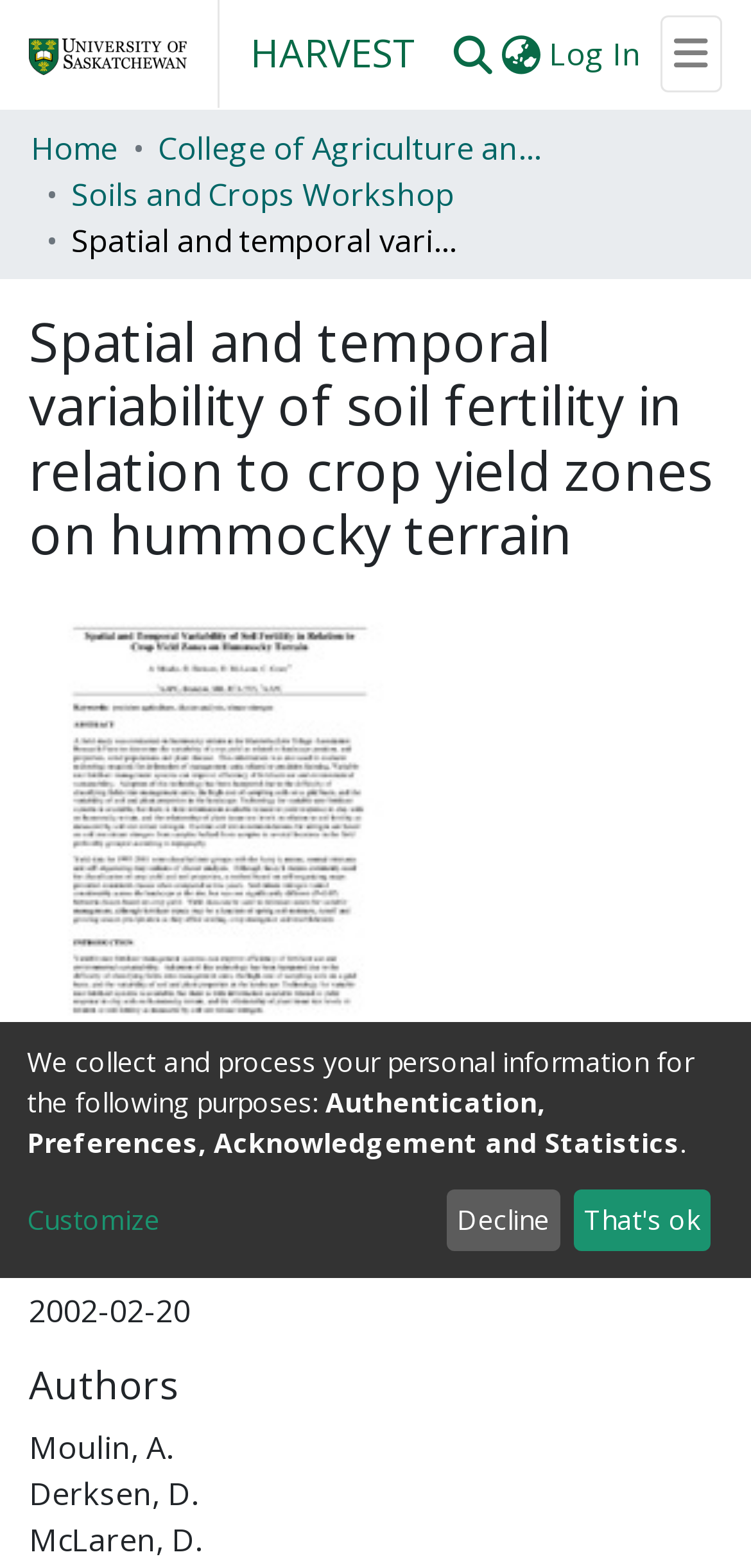Identify the bounding box coordinates of the clickable region to carry out the given instruction: "Search for something".

[0.597, 0.02, 0.662, 0.049]